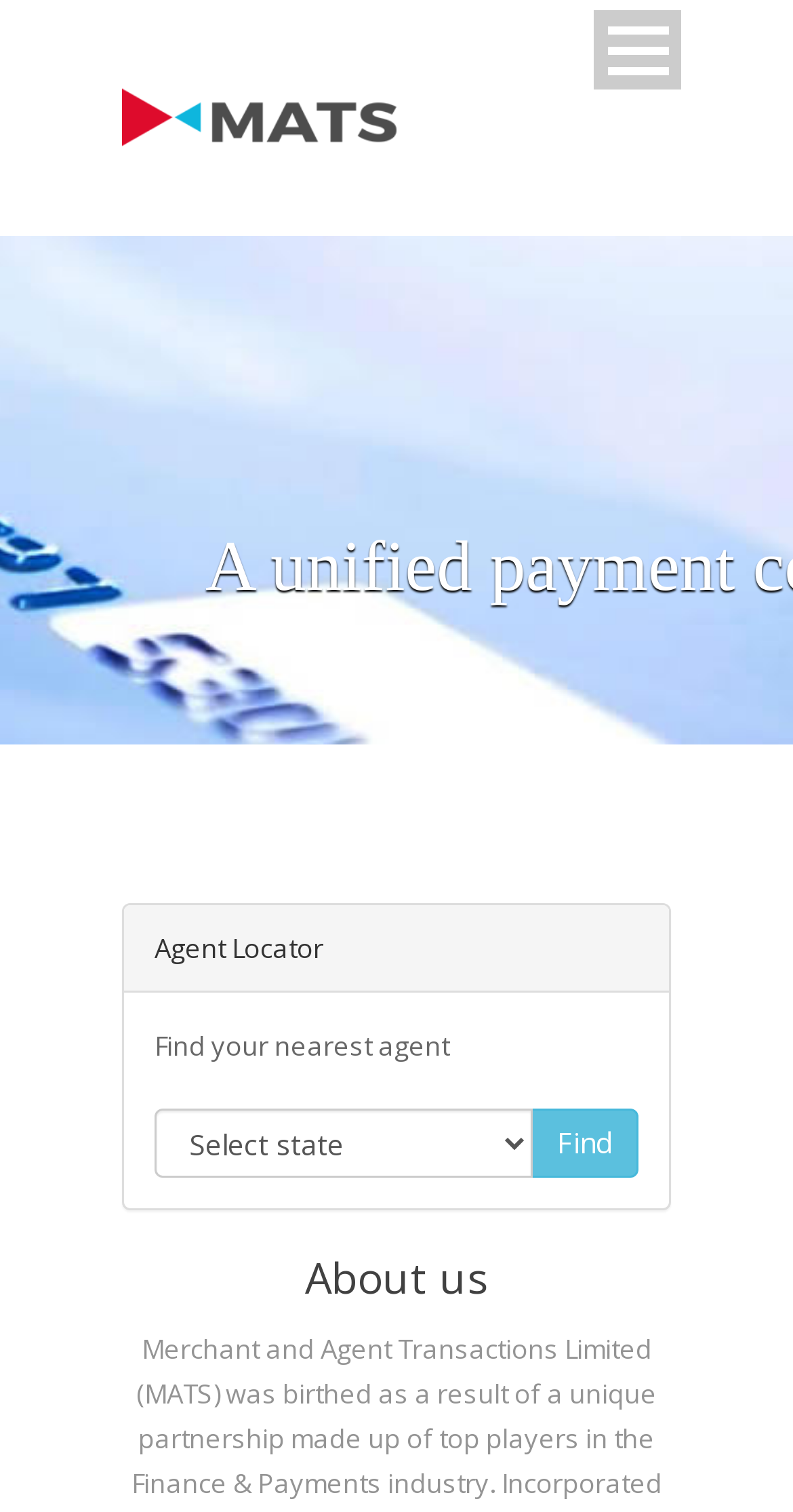Locate the bounding box coordinates of the area that needs to be clicked to fulfill the following instruction: "Go to the Home page". The coordinates should be in the format of four float numbers between 0 and 1, namely [left, top, right, bottom].

[0.154, 0.156, 0.846, 0.223]